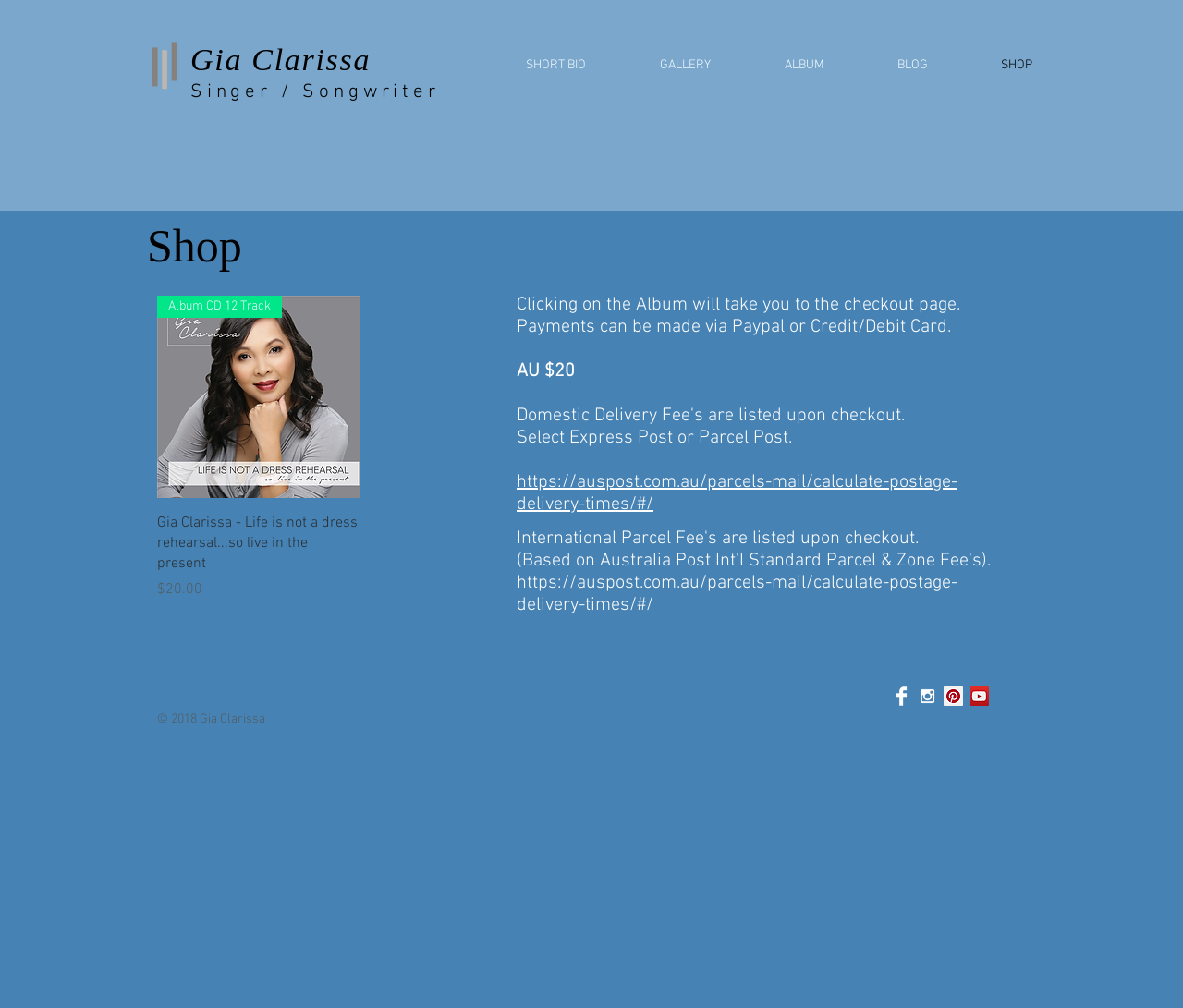Could you please study the image and provide a detailed answer to the question:
What is the price of the album CD?

The link 'Gia Clarissa - Life is not a dress rehearsal...so live in the present Price $20.00' is present, which indicates the price of the album CD.